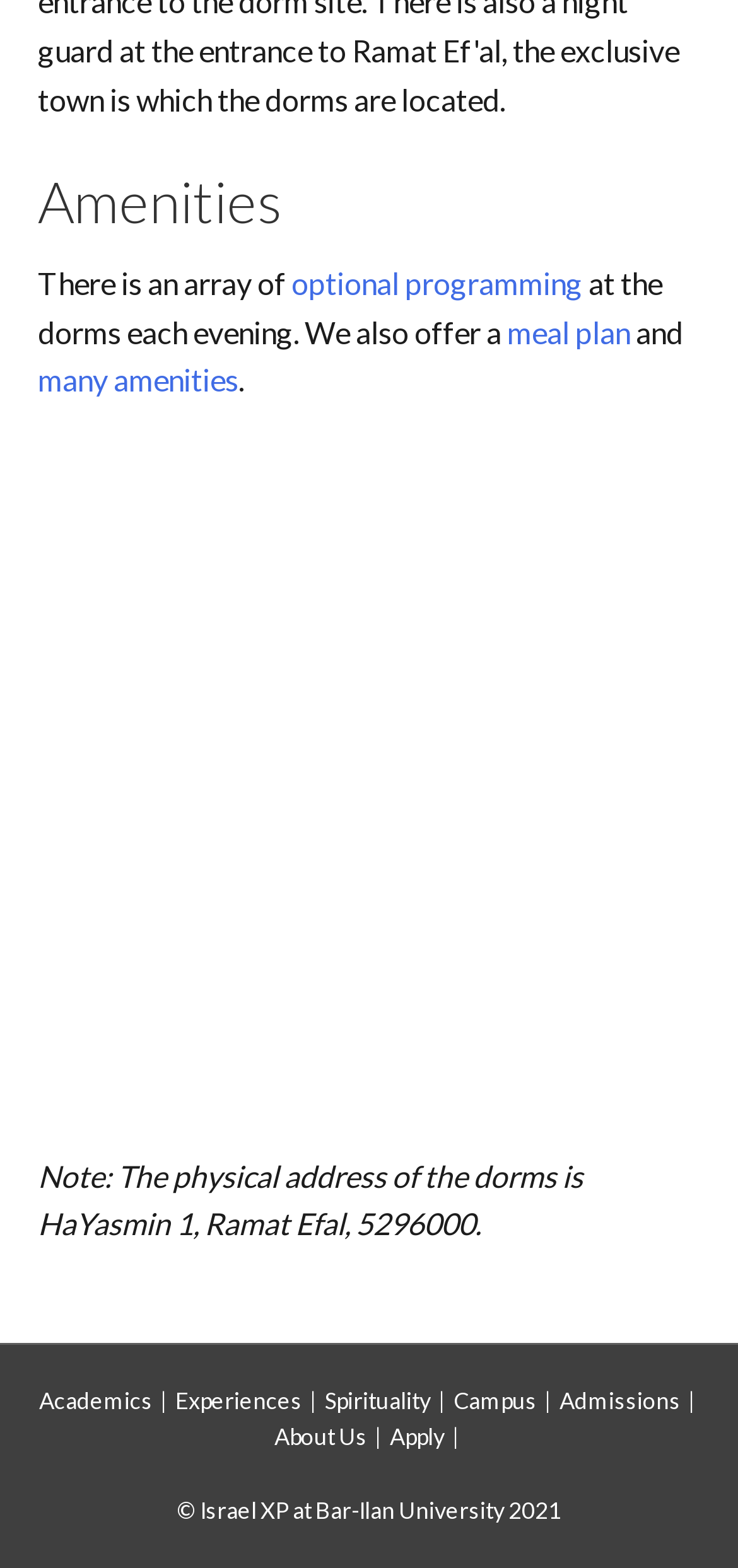Please identify the bounding box coordinates of the element's region that needs to be clicked to fulfill the following instruction: "go to Academics". The bounding box coordinates should consist of four float numbers between 0 and 1, i.e., [left, top, right, bottom].

[0.053, 0.884, 0.206, 0.902]